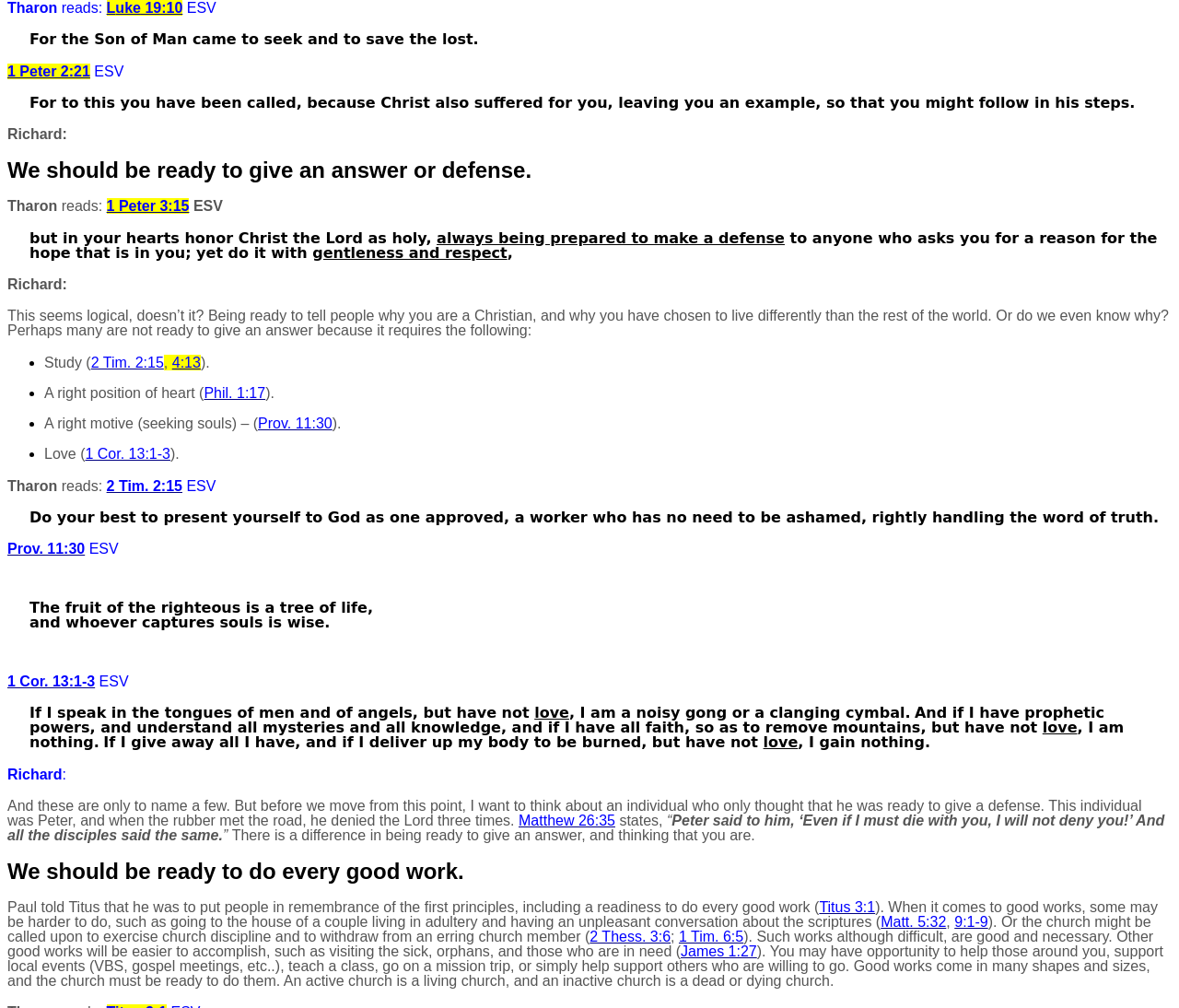What is the purpose of good works according to the article?
Examine the image and give a concise answer in one word or a short phrase.

To help others